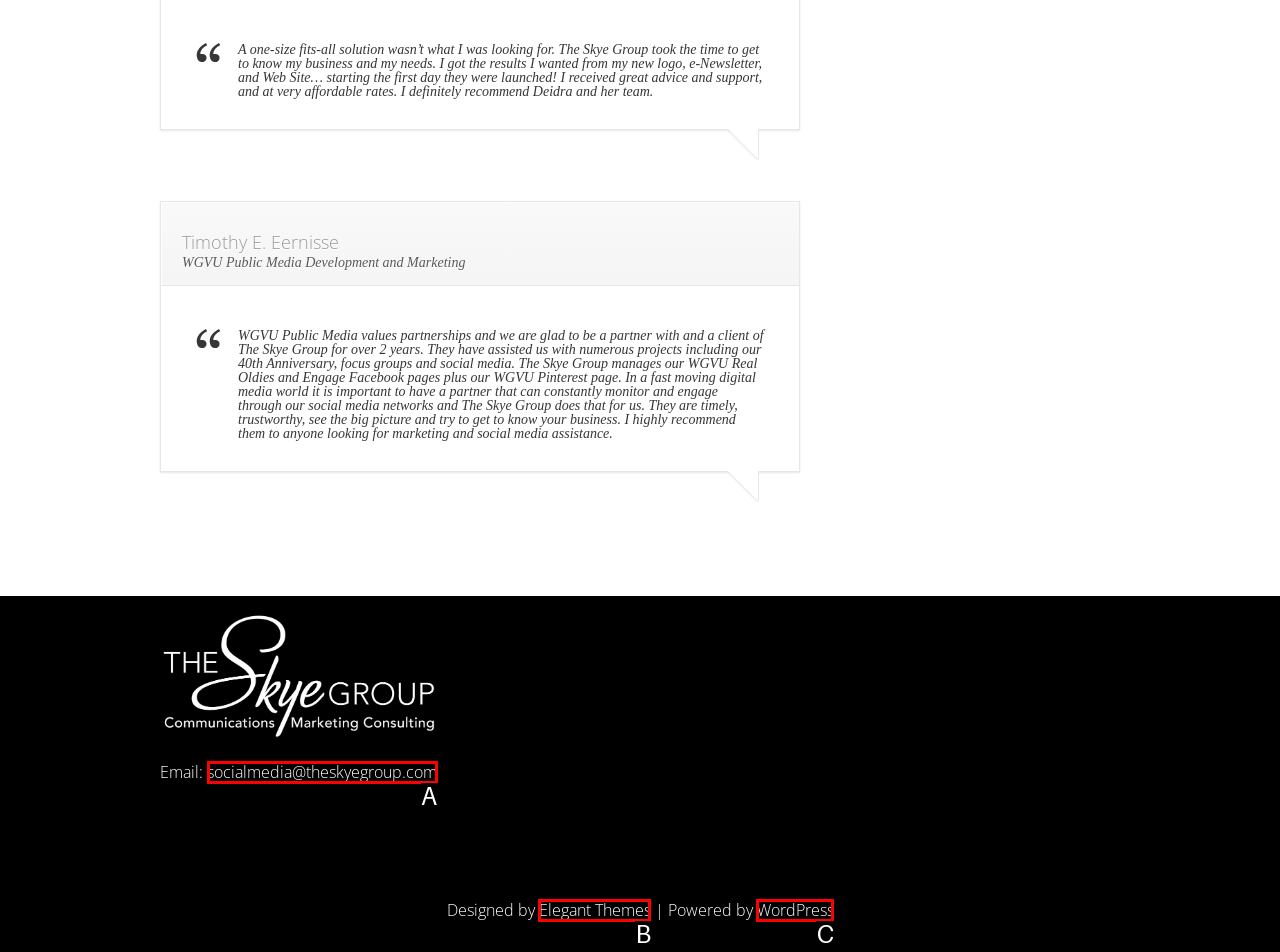Choose the letter that best represents the description: Elegant Themes. Provide the letter as your response.

B